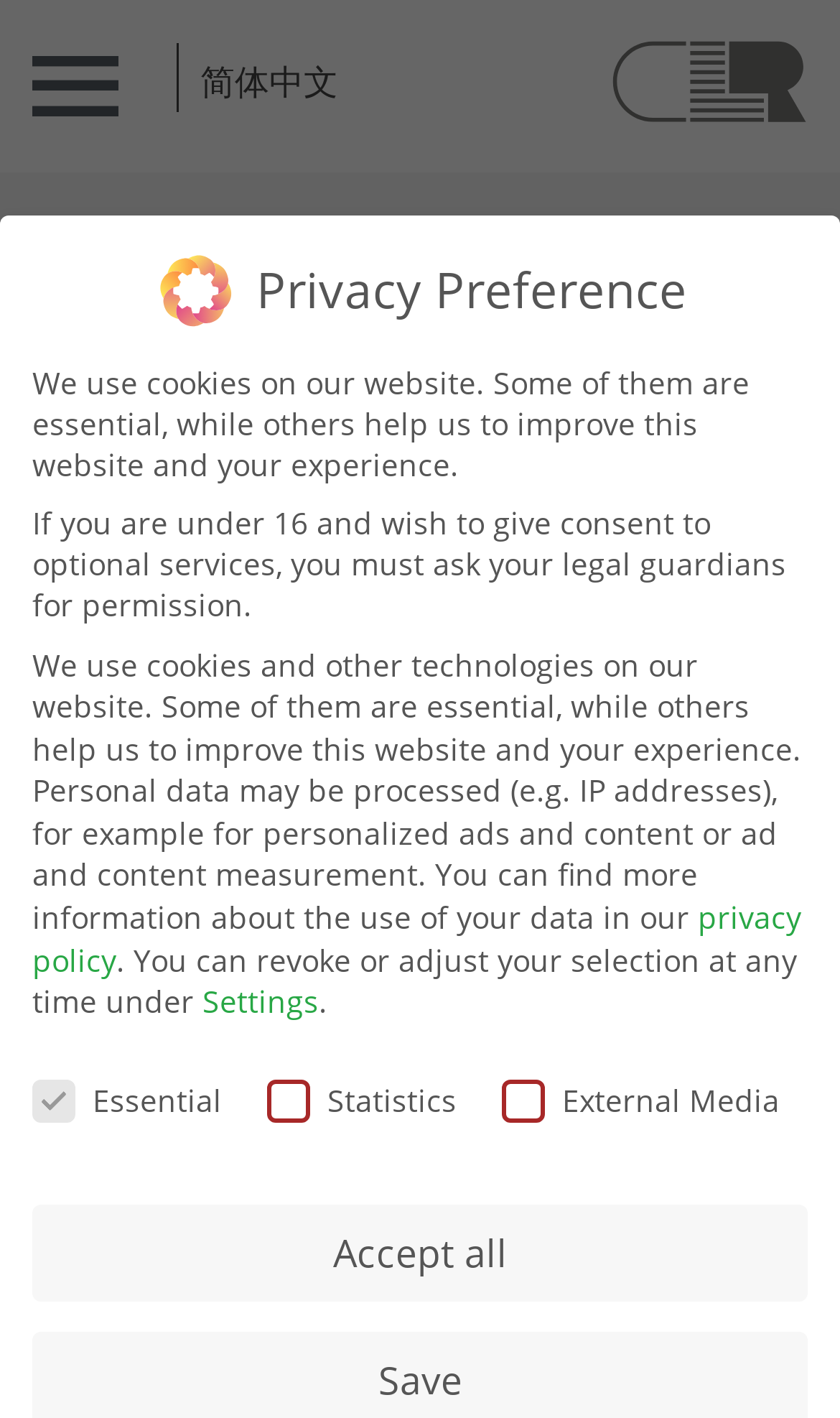Identify the coordinates of the bounding box for the element that must be clicked to accomplish the instruction: "Click Settings".

[0.241, 0.692, 0.379, 0.721]